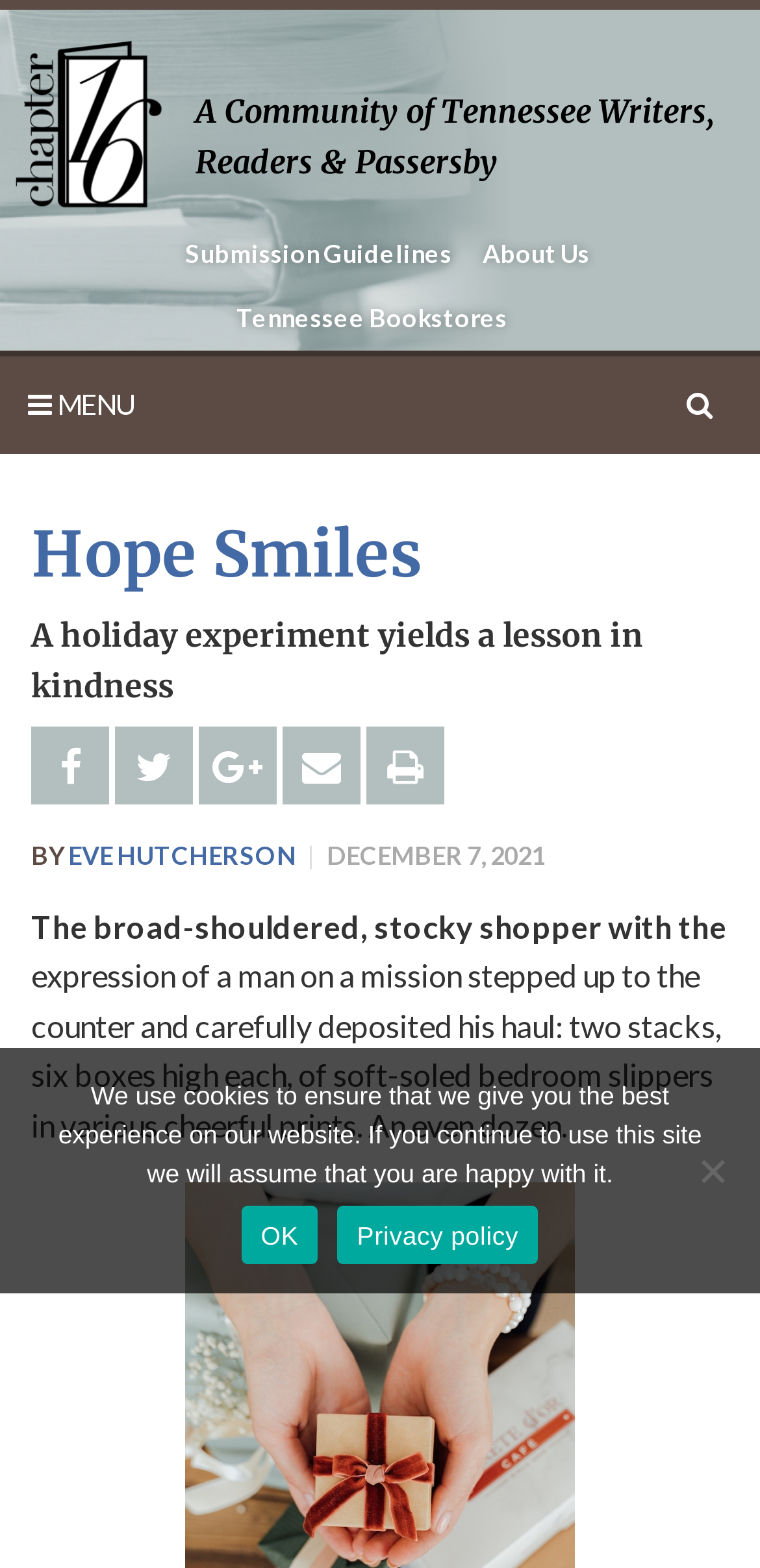Using the provided description About Us, find the bounding box coordinates for the UI element. Provide the coordinates in (top-left x, top-left y, bottom-right x, bottom-right y) format, ensuring all values are between 0 and 1.

[0.619, 0.141, 0.793, 0.182]